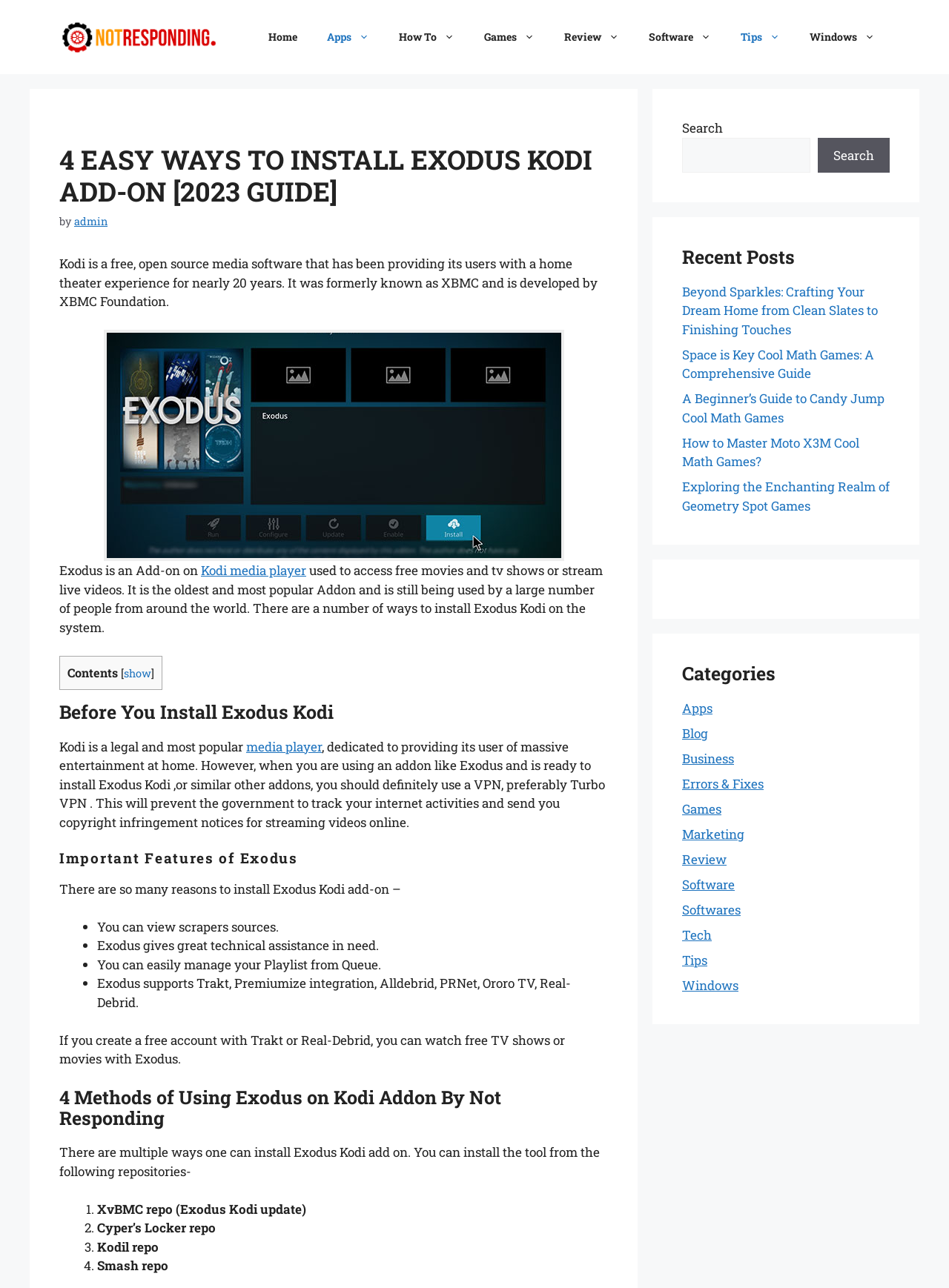Provide a short answer using a single word or phrase for the following question: 
How many methods are described to install Exodus Kodi add-on?

4